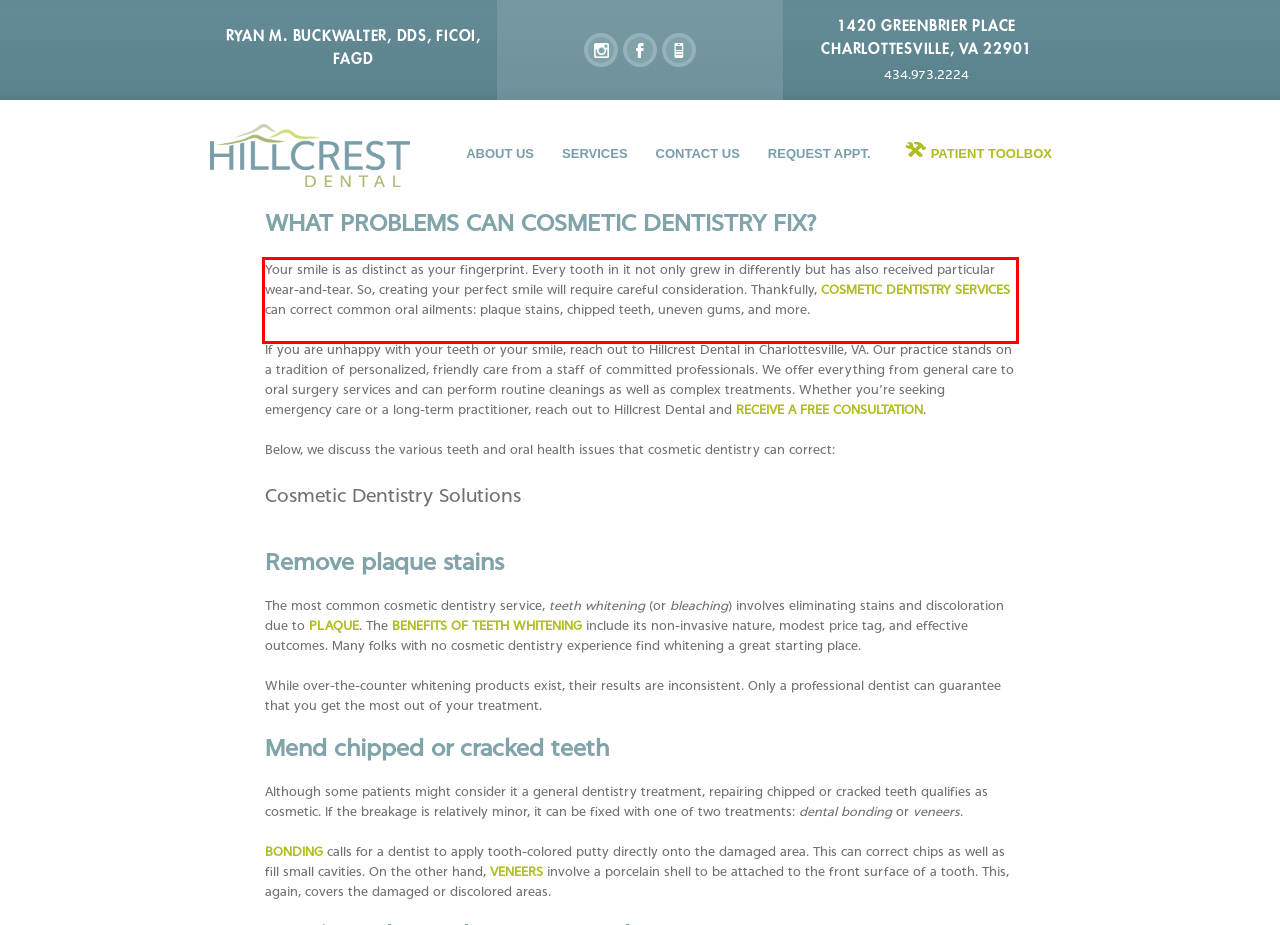Observe the screenshot of the webpage, locate the red bounding box, and extract the text content within it.

Your smile is as distinct as your fingerprint. Every tooth in it not only grew in differently but has also received particular wear-and-tear. So, creating your perfect smile will require careful consideration. Thankfully, COSMETIC DENTISTRY SERVICES can correct common oral ailments: plaque stains, chipped teeth, uneven gums, and more.